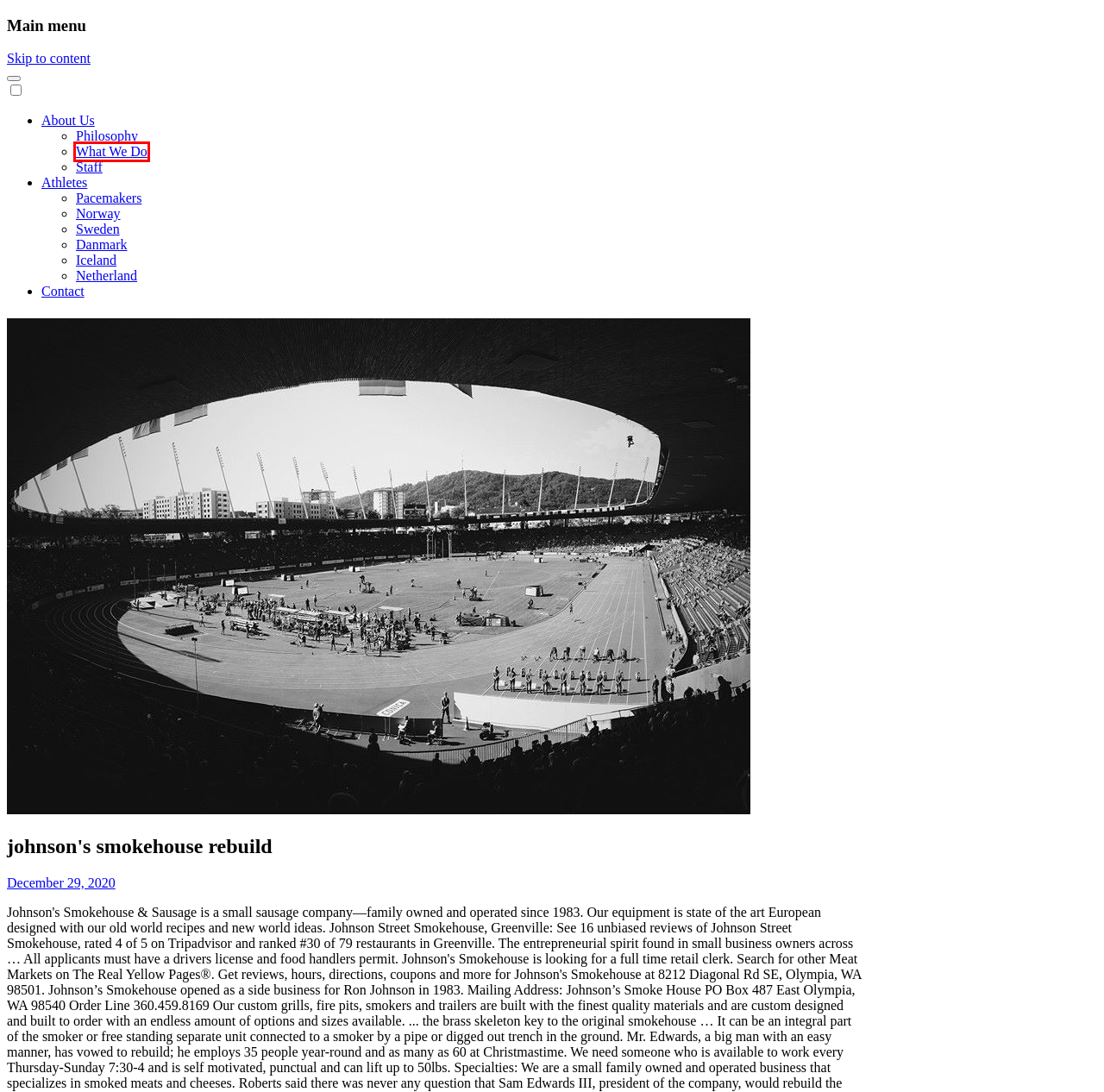Analyze the webpage screenshot with a red bounding box highlighting a UI element. Select the description that best matches the new webpage after clicking the highlighted element. Here are the options:
A. Sweden – Arctic APPROACH Management
B. What We Do – Arctic APPROACH Management
C. Athletes – Arctic APPROACH Management
D. Danmark – Arctic APPROACH Management
E. Norway – Arctic APPROACH Management
F. Netherland – Arctic APPROACH Management
G. Staff – Arctic APPROACH Management
H. Iceland – Arctic APPROACH Management

B